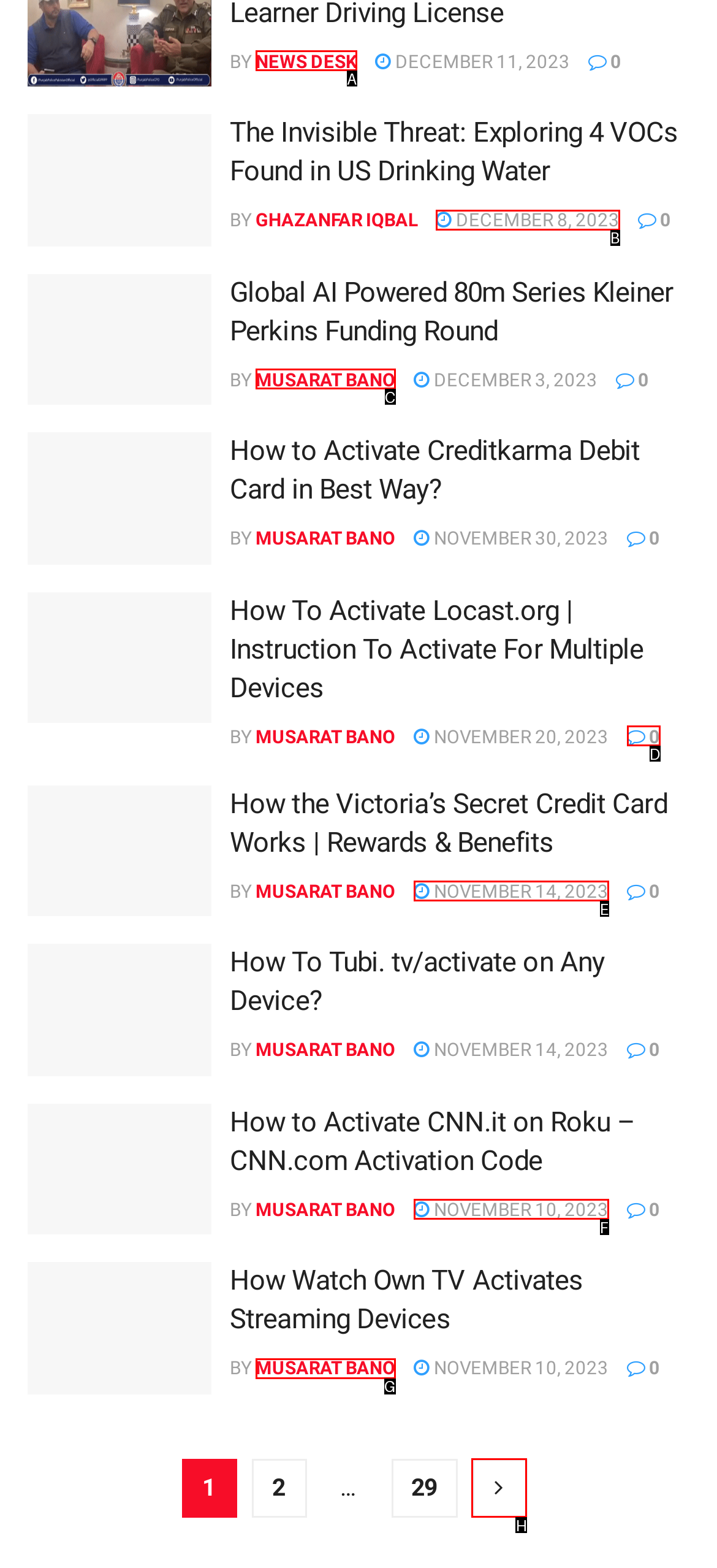Find the UI element described as: November 14, 2023
Reply with the letter of the appropriate option.

E